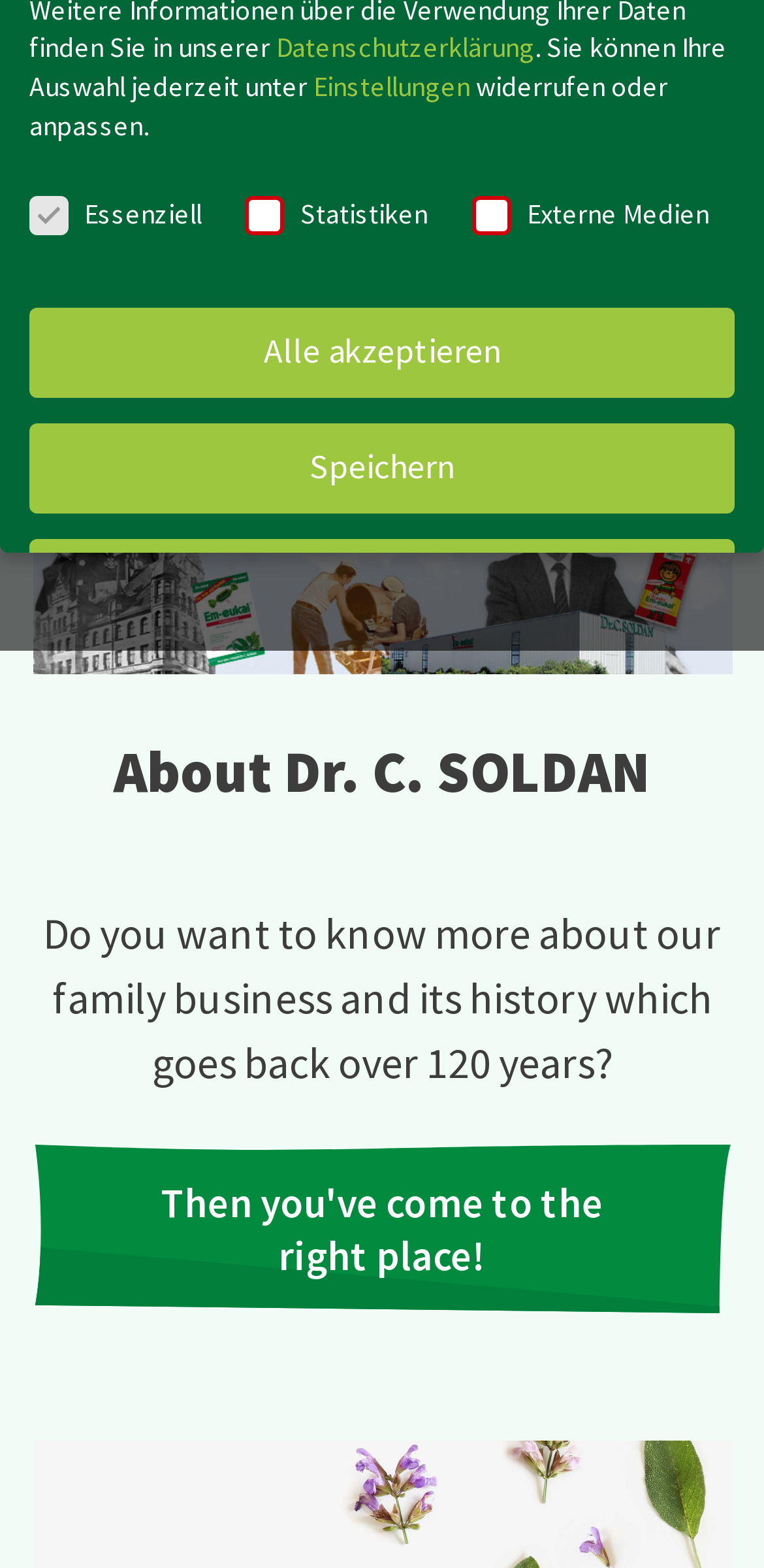Find the bounding box coordinates for the HTML element described in this sentence: "Alle akzeptieren". Provide the coordinates as four float numbers between 0 and 1, in the format [left, top, right, bottom].

[0.185, 0.835, 0.544, 0.886]